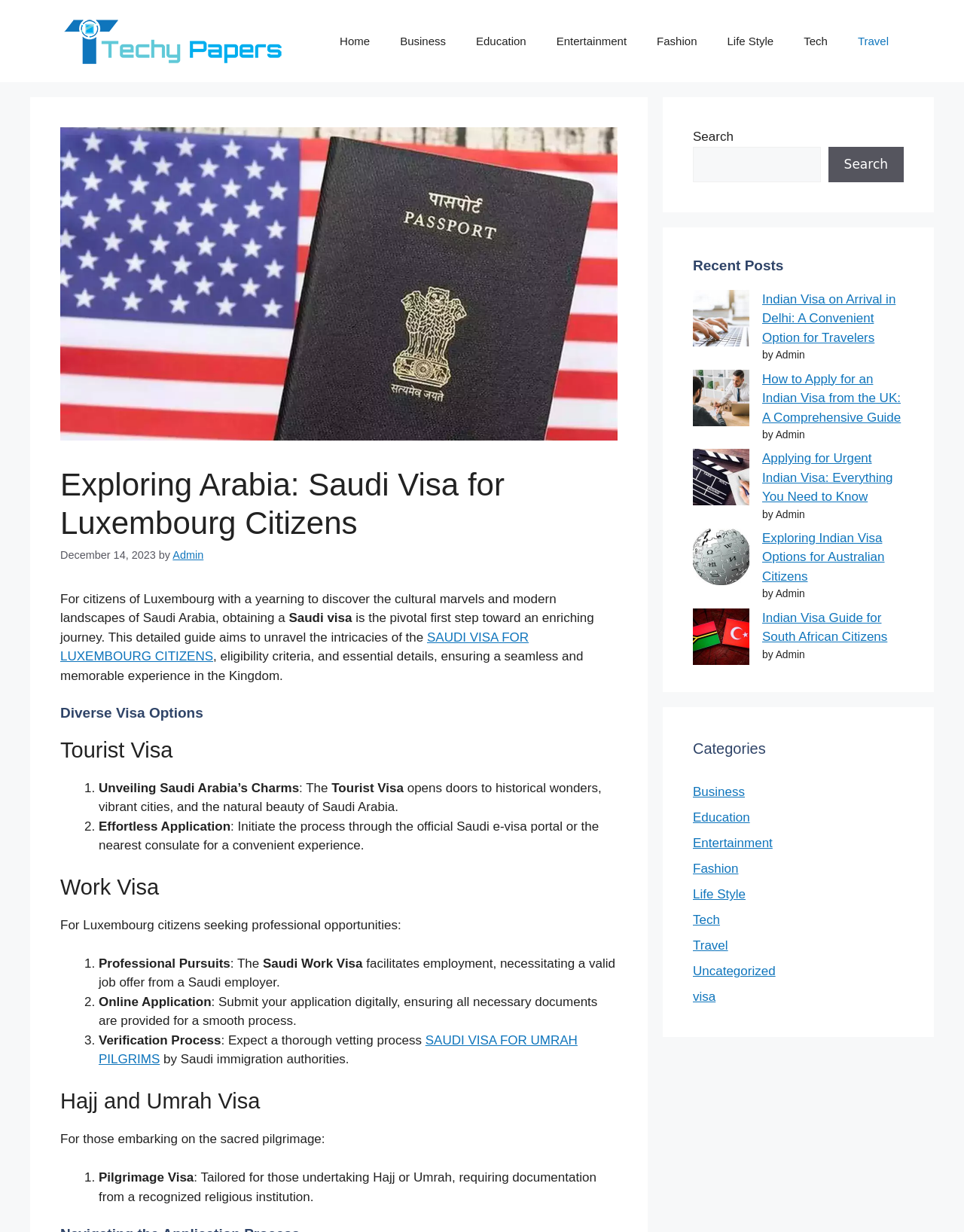Determine the bounding box coordinates of the clickable element to complete this instruction: "Search for something". Provide the coordinates in the format of four float numbers between 0 and 1, [left, top, right, bottom].

[0.719, 0.119, 0.851, 0.148]